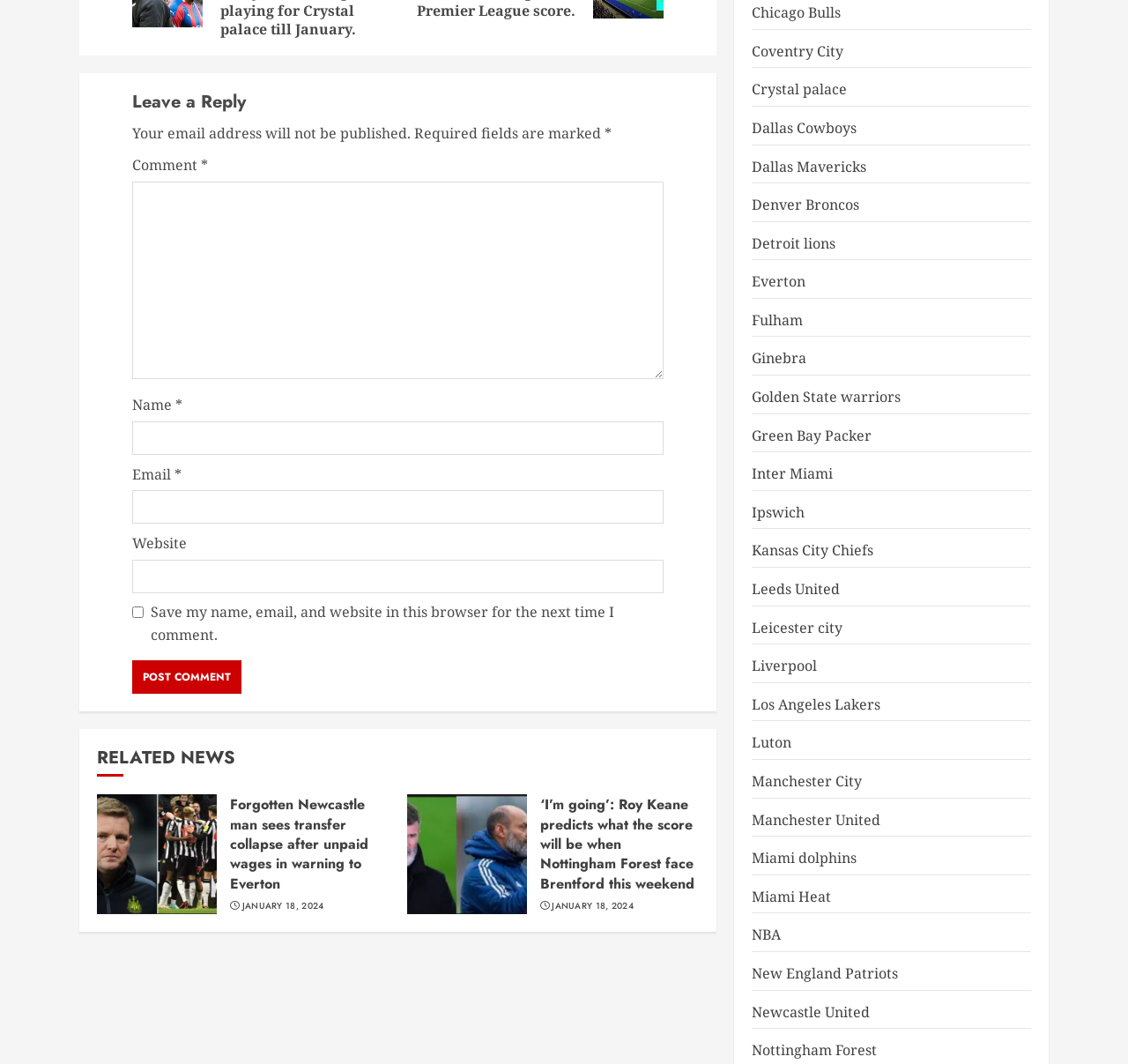Kindly determine the bounding box coordinates for the area that needs to be clicked to execute this instruction: "Read the 'RELATED NEWS'".

[0.086, 0.702, 0.62, 0.73]